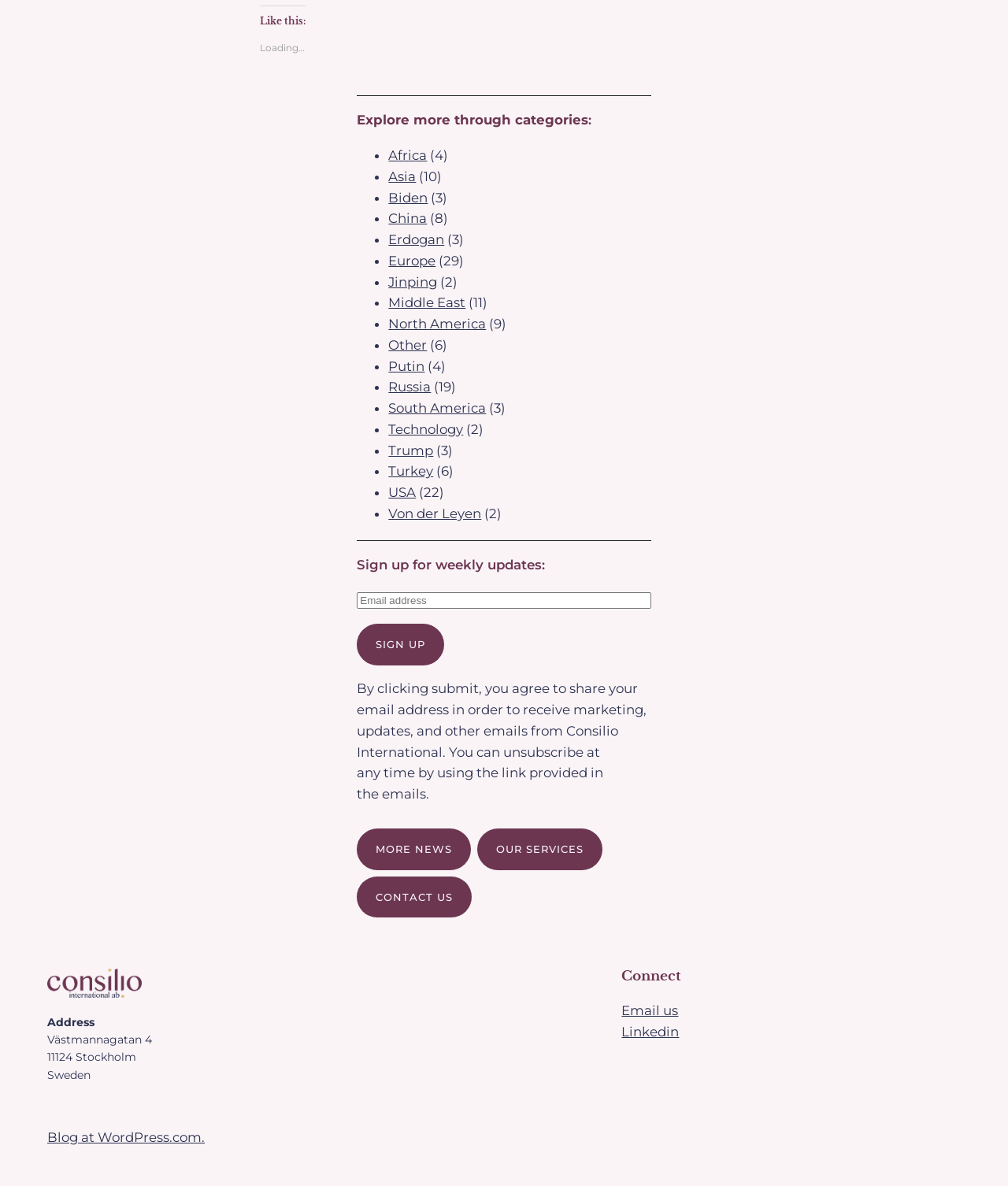Highlight the bounding box coordinates of the element you need to click to perform the following instruction: "Click on the 'CONTACT US' link."

[0.354, 0.739, 0.468, 0.774]